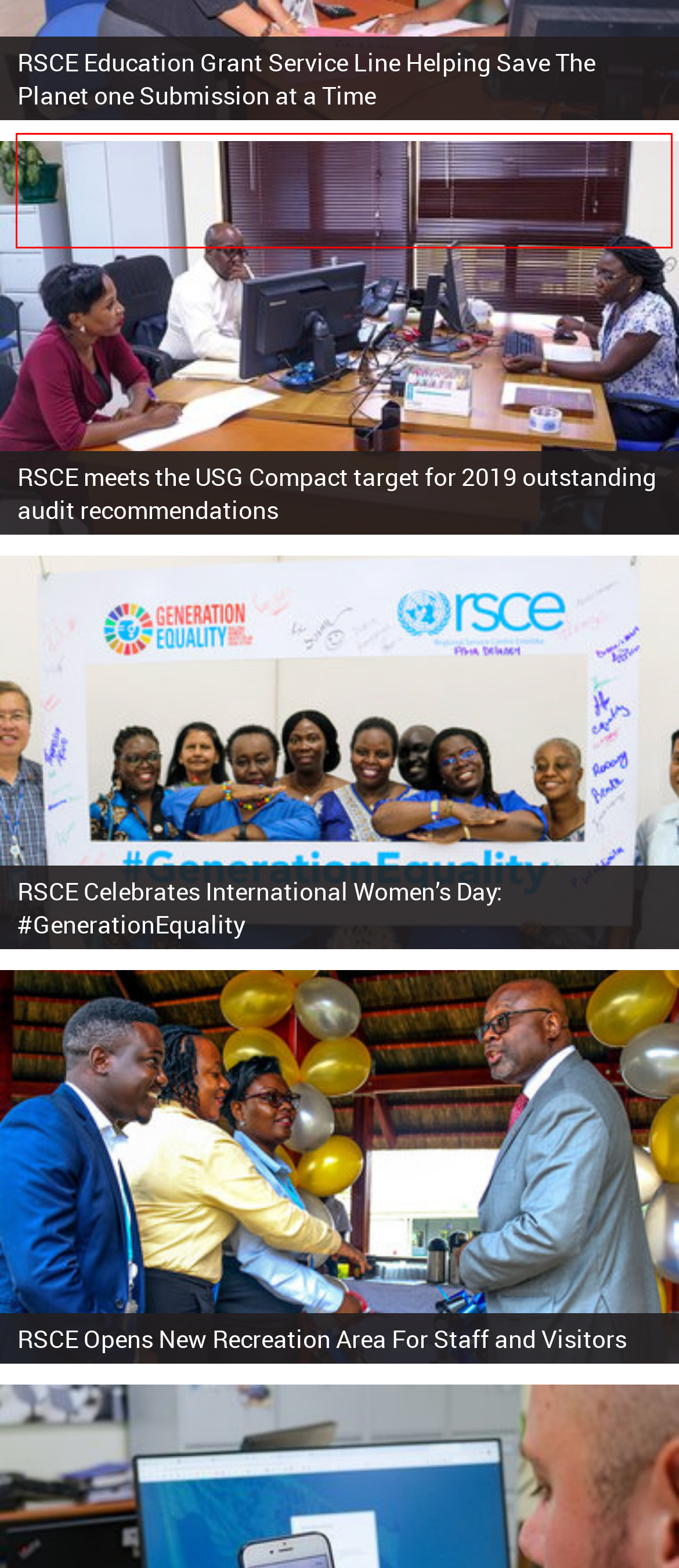Identify the text inside the red bounding box on the provided webpage screenshot by performing OCR.

The Education Grant Service Line (EGSL) at the Regional Service Centre Entebbe (RSCE) has recently implemented a paperless method of moving documents within the various stages of review in processing Education Grant submissions from field staff.